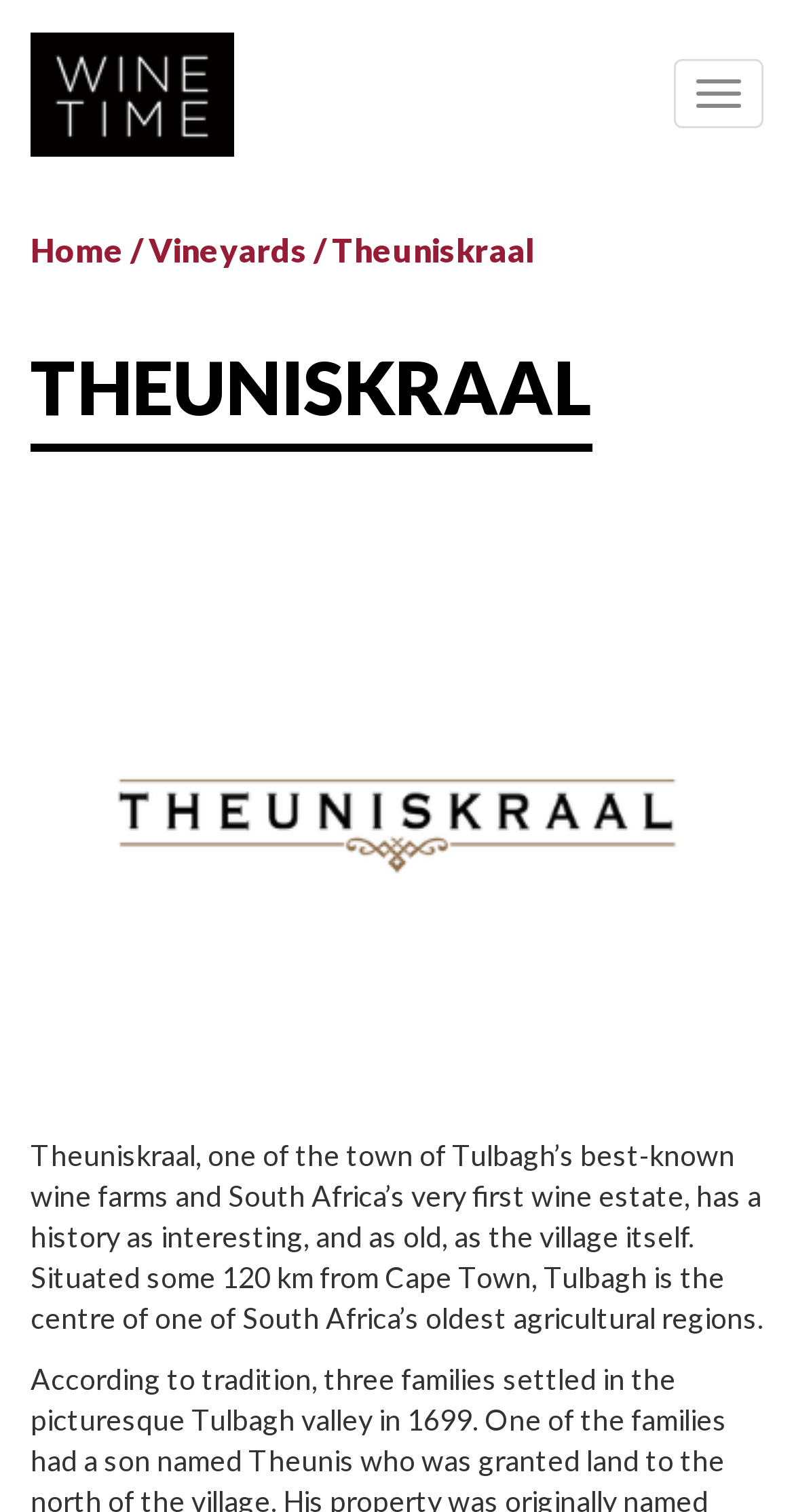What is the name of the website?
Please analyze the image and answer the question with as much detail as possible.

I found the answer by looking at the top-left corner of the webpage, where it says 'Wine Time Online' and also by checking the link element with the same text.